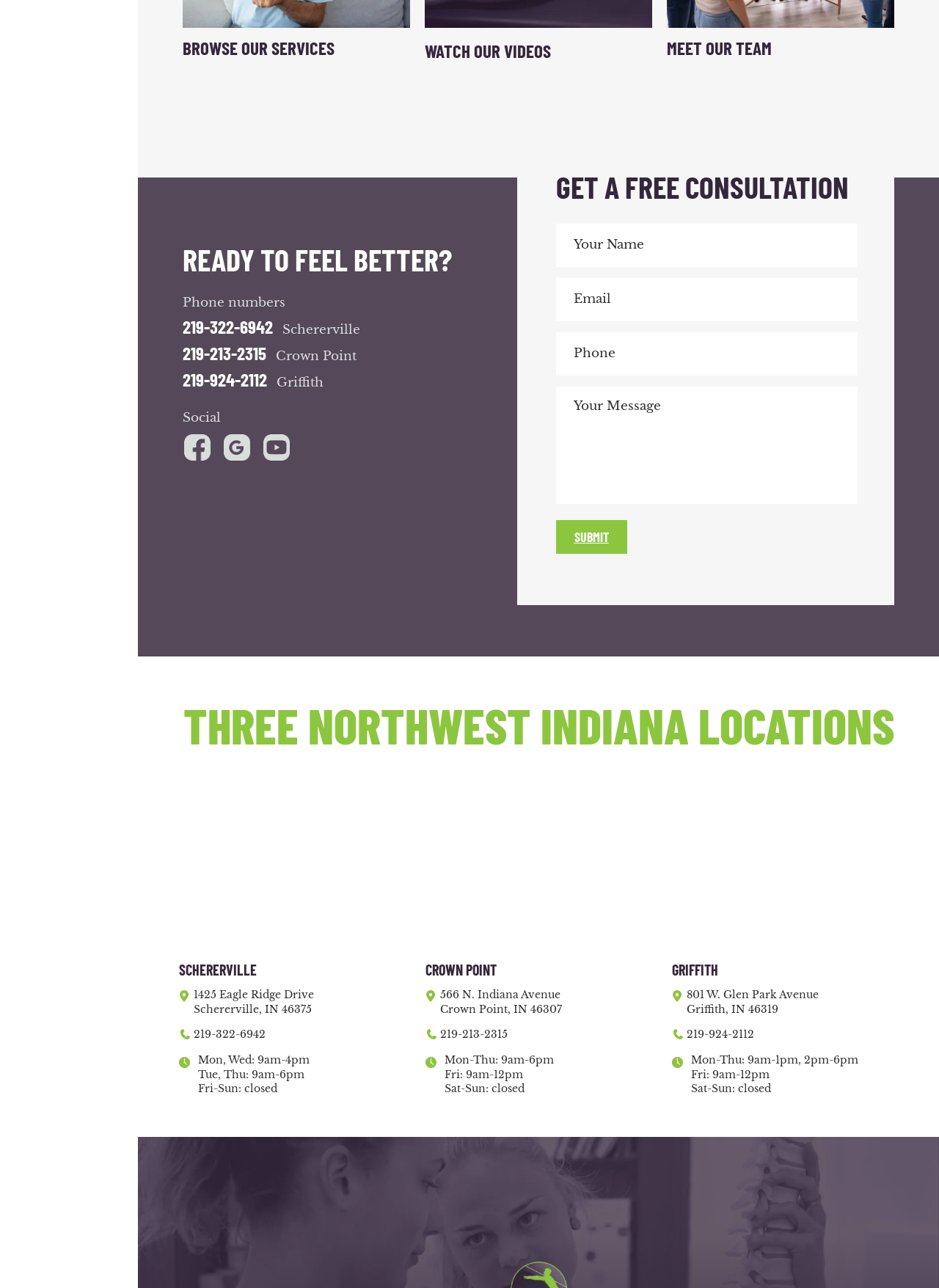Determine the bounding box coordinates for the region that must be clicked to execute the following instruction: "Call the phone number 219-322-6942".

[0.195, 0.247, 0.291, 0.261]